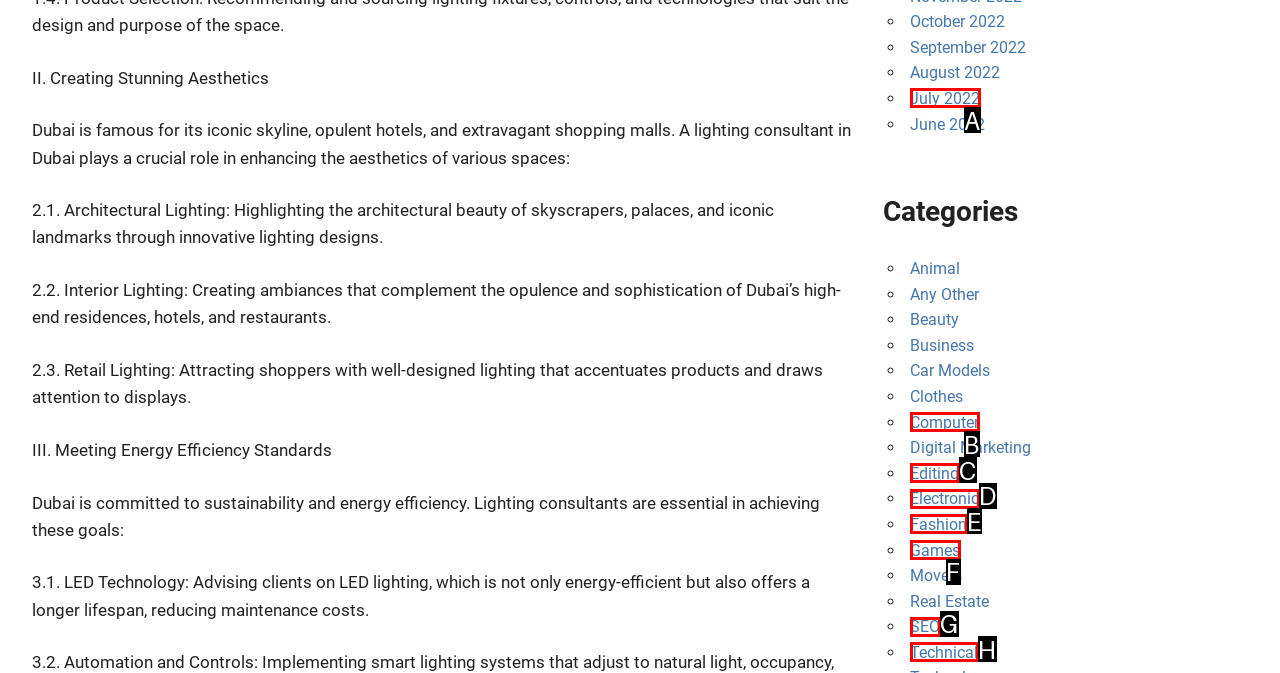From the choices given, find the HTML element that matches this description: July 2022. Answer with the letter of the selected option directly.

A